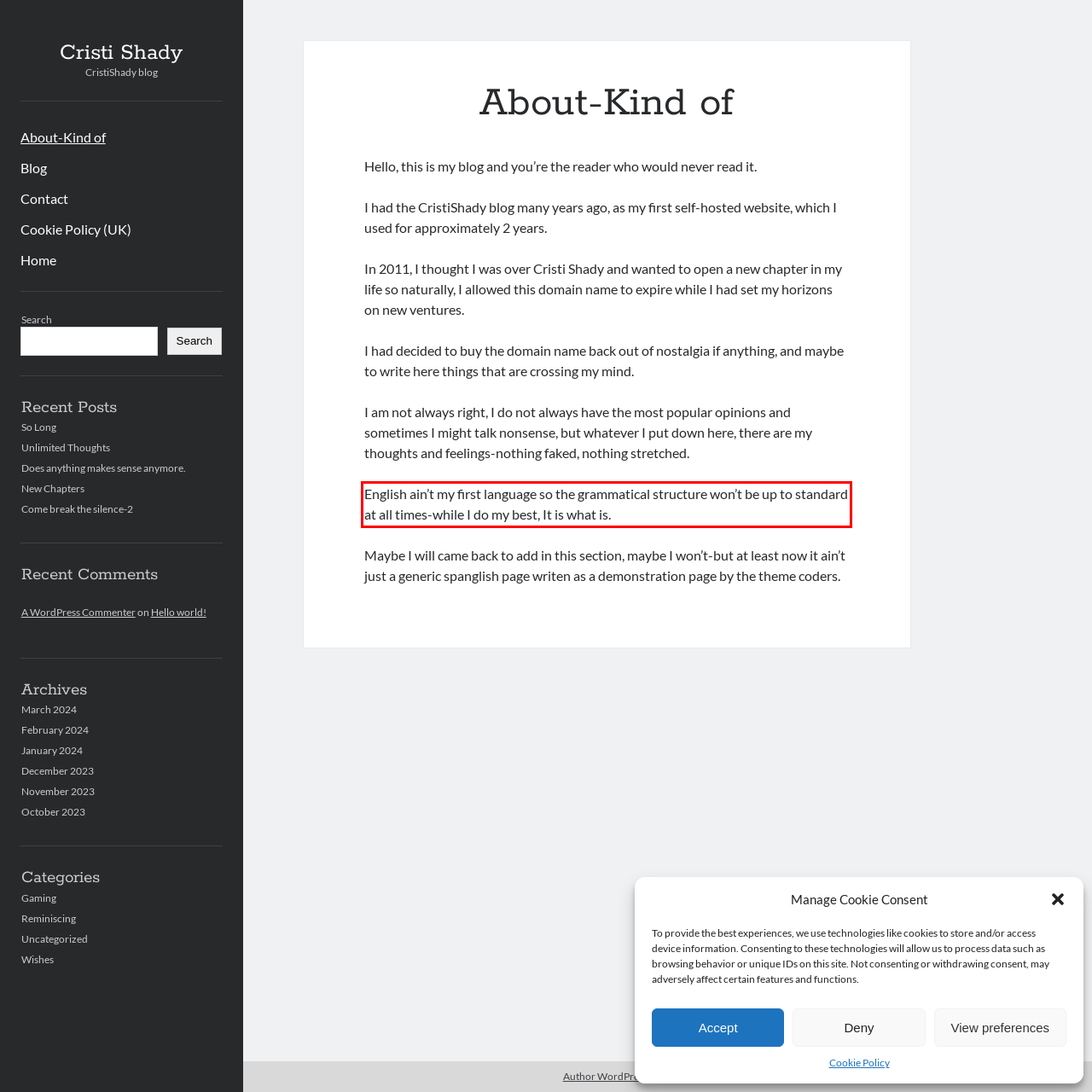Identify the red bounding box in the webpage screenshot and perform OCR to generate the text content enclosed.

English ain’t my first language so the grammatical structure won’t be up to standard at all times-while I do my best, It is what is.